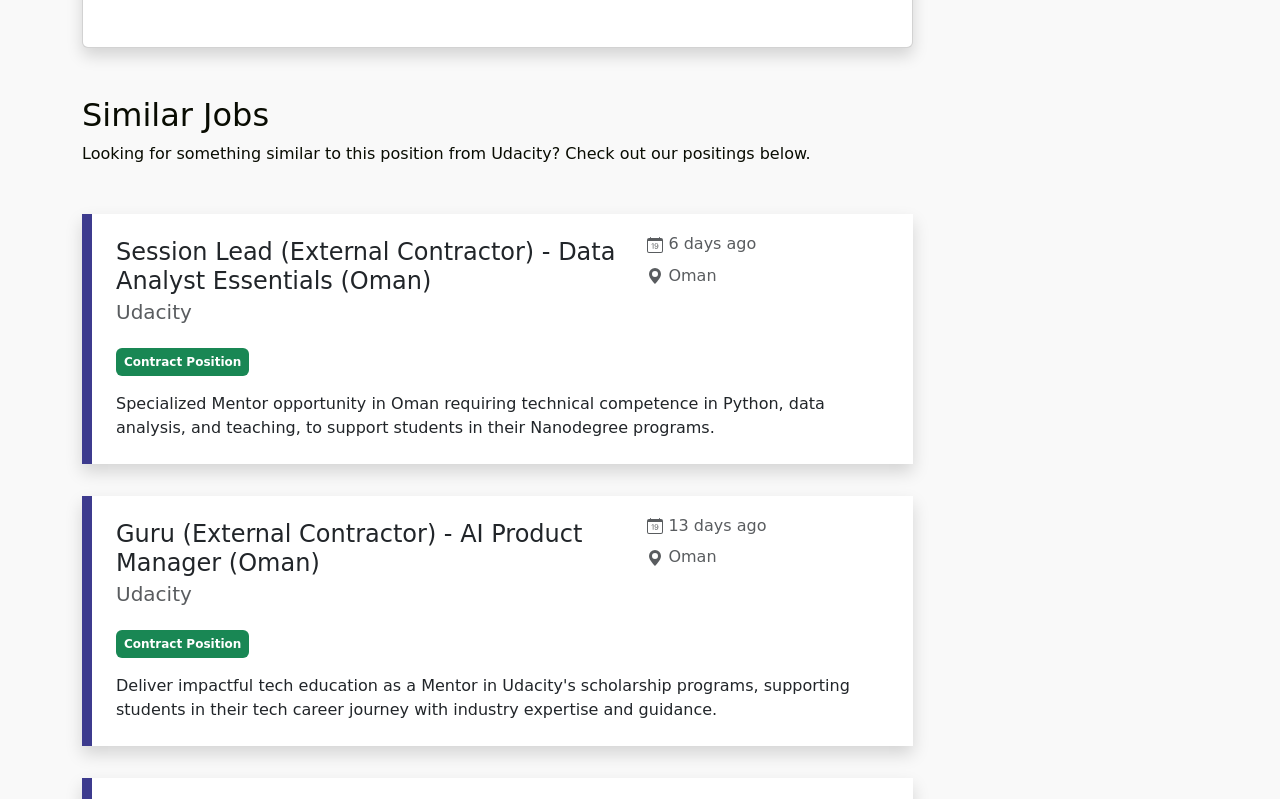What type of position is Session Lead?
Answer the question with a single word or phrase, referring to the image.

Contract Position